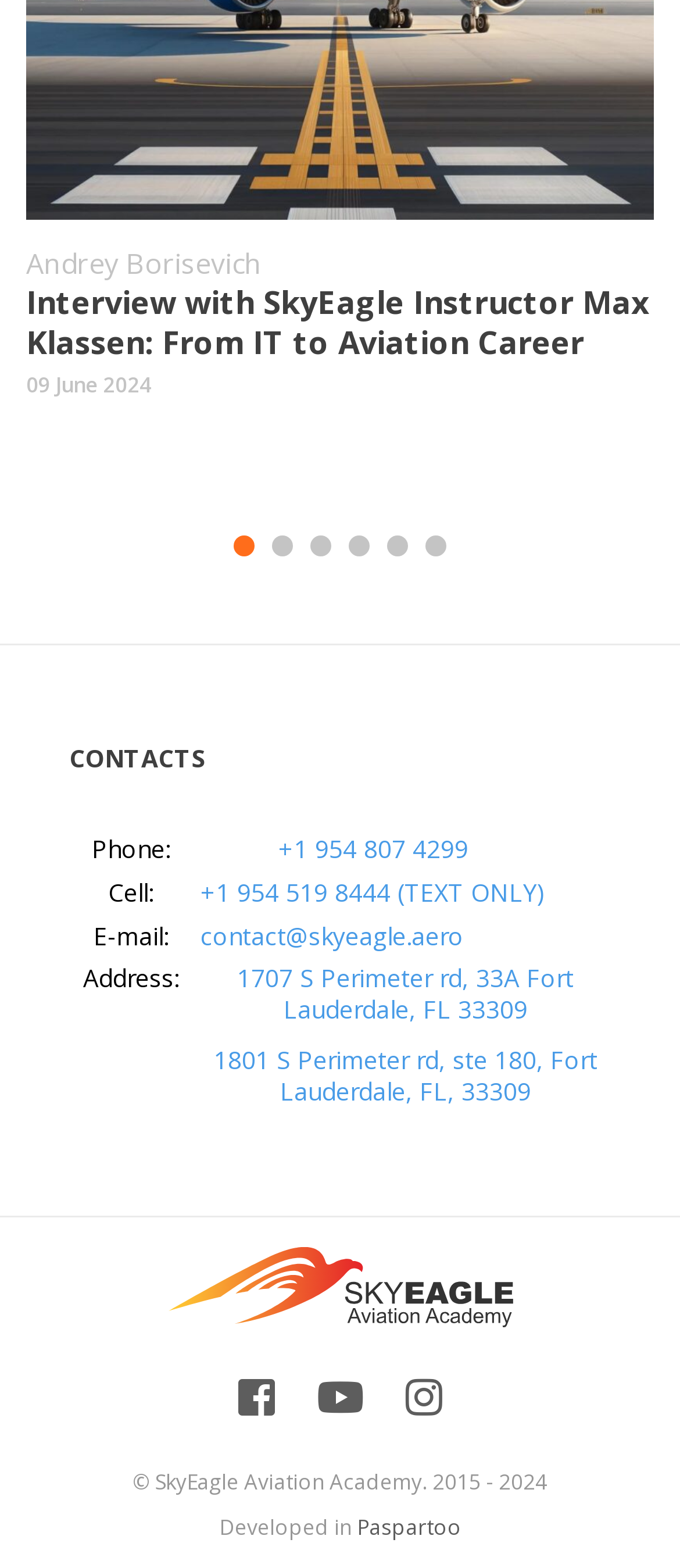Please mark the clickable region by giving the bounding box coordinates needed to complete this instruction: "Visit the SkyEagle Aviation Academy website".

[0.24, 0.83, 0.76, 0.851]